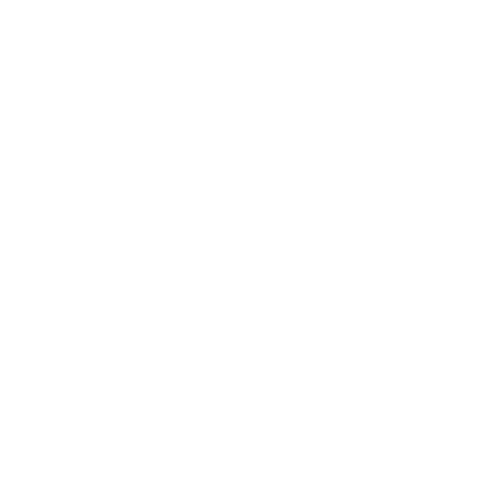Respond with a single word or phrase for the following question: 
What type of item is the tankard?

Decorative